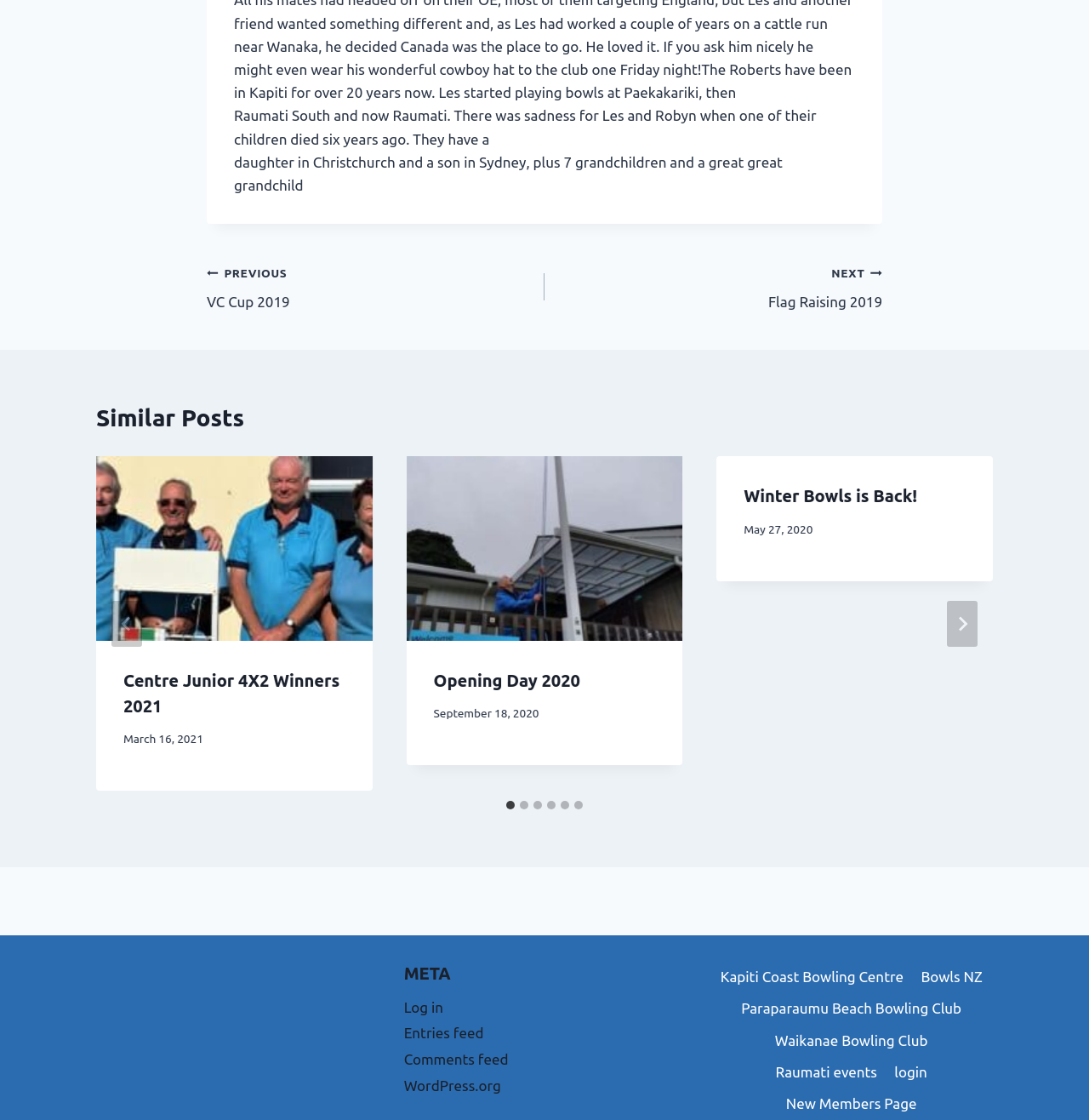Identify the bounding box of the UI element described as follows: "Opening Day 2020". Provide the coordinates as four float numbers in the range of 0 to 1 [left, top, right, bottom].

[0.398, 0.599, 0.533, 0.616]